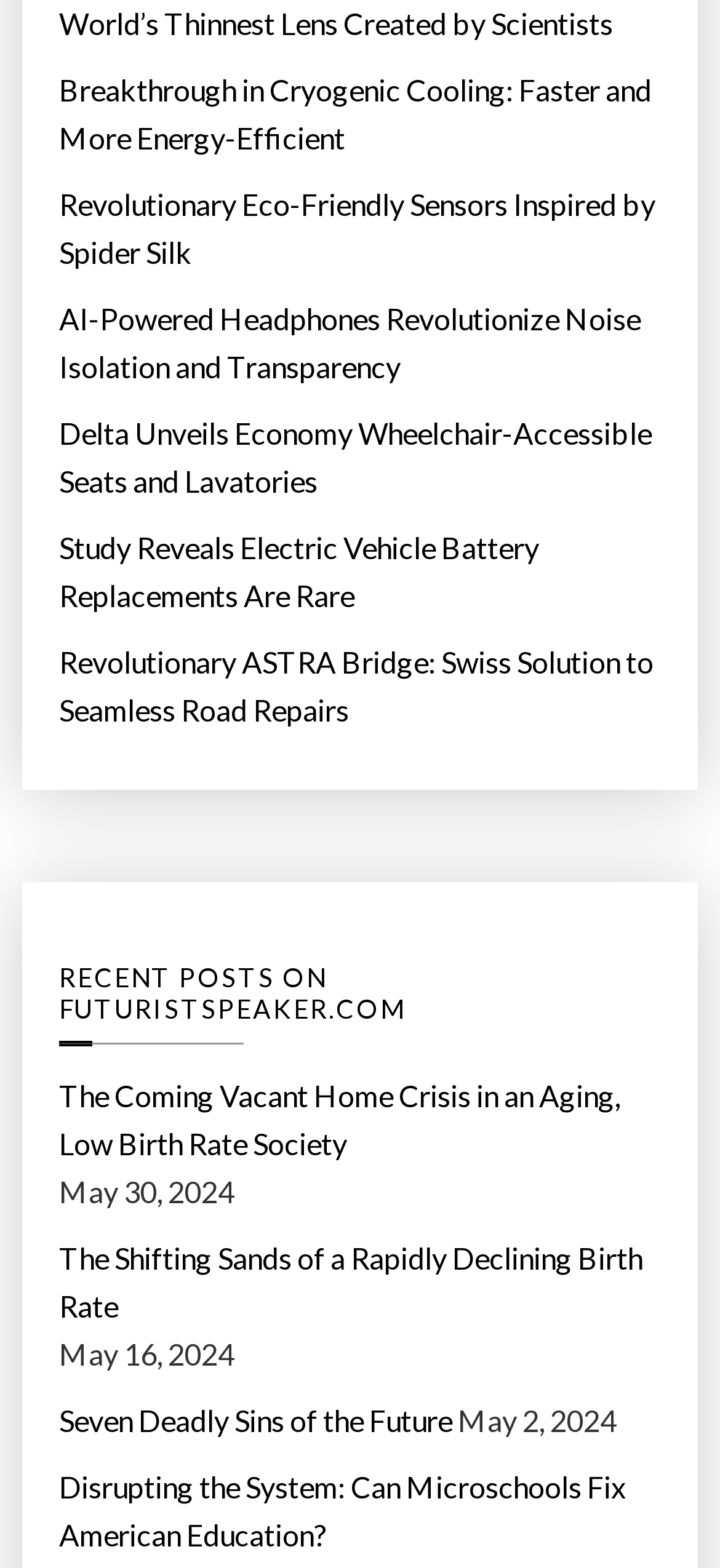Give a one-word or short phrase answer to the question: 
What is the date of the third post?

May 2, 2024